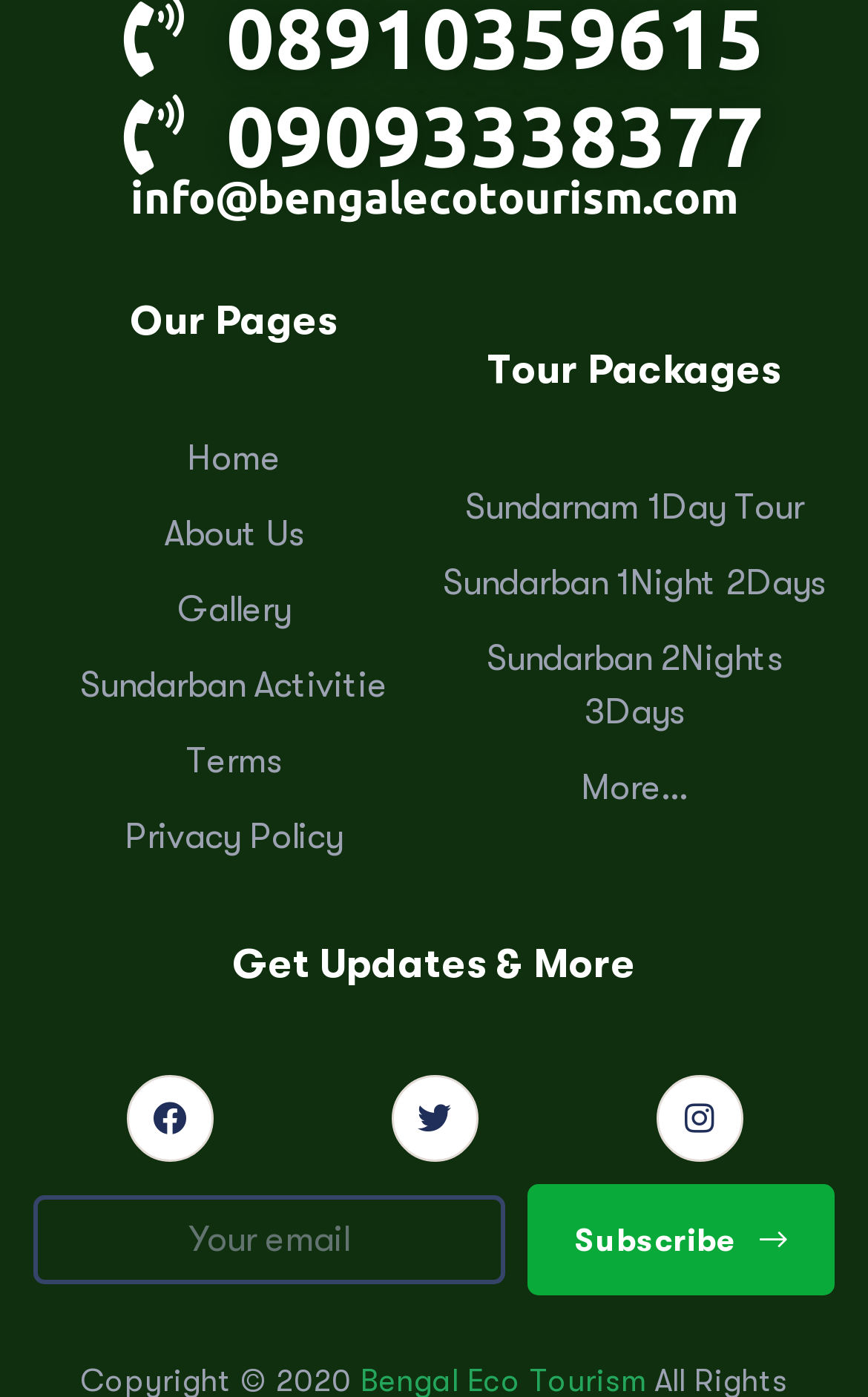Find the bounding box coordinates for the area that should be clicked to accomplish the instruction: "Enter your email address".

[0.038, 0.856, 0.582, 0.919]